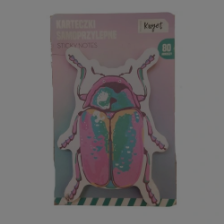How many sheets of sticky notes are included?
Deliver a detailed and extensive answer to the question.

The packaging of the sticky notes is labeled with the information that it contains 80 sheets, which is a sufficient quantity for various uses.